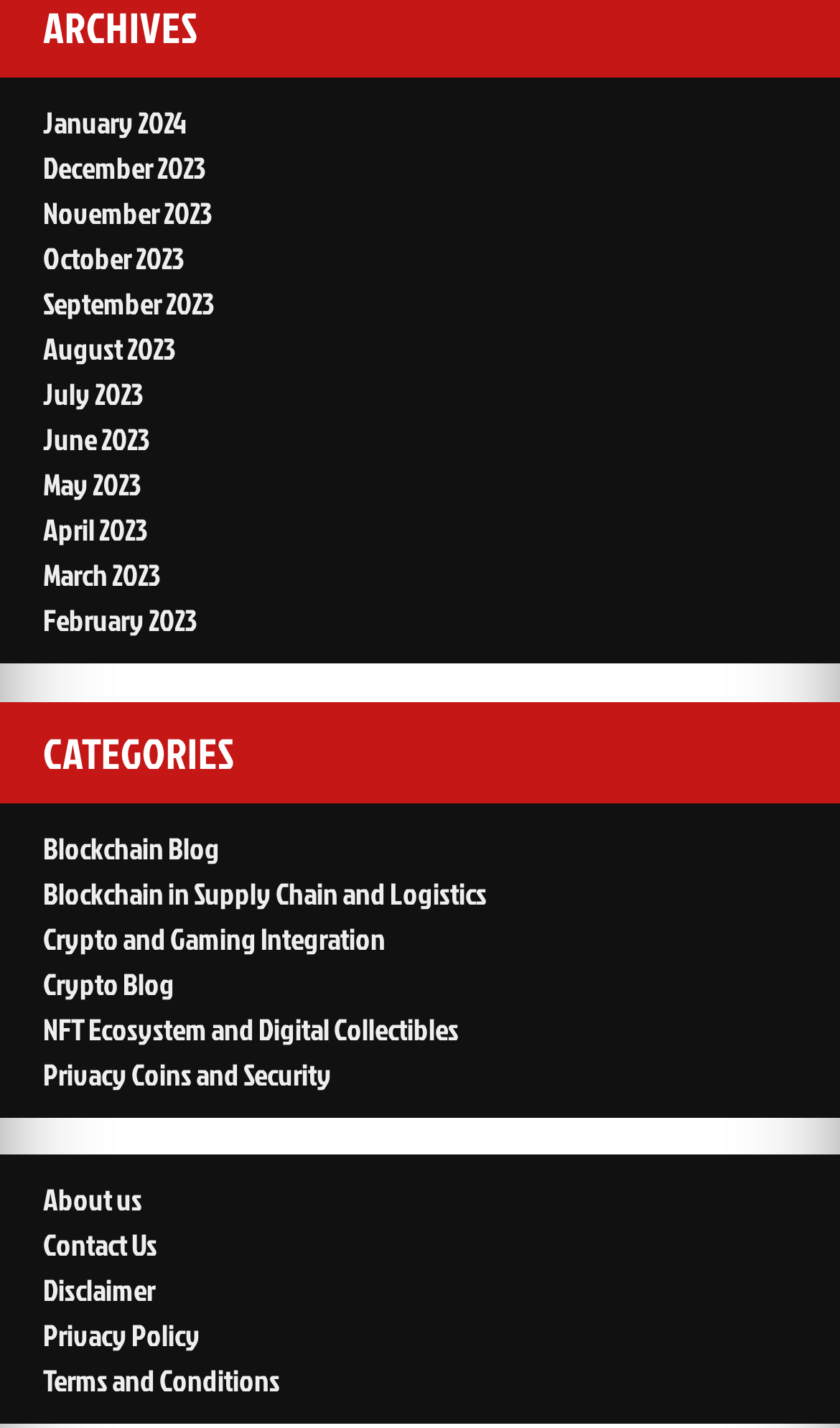Bounding box coordinates should be provided in the format (top-left x, top-left y, bottom-right x, bottom-right y) with all values between 0 and 1. Identify the bounding box for this UI element: Disclaimer

[0.051, 0.889, 0.185, 0.917]